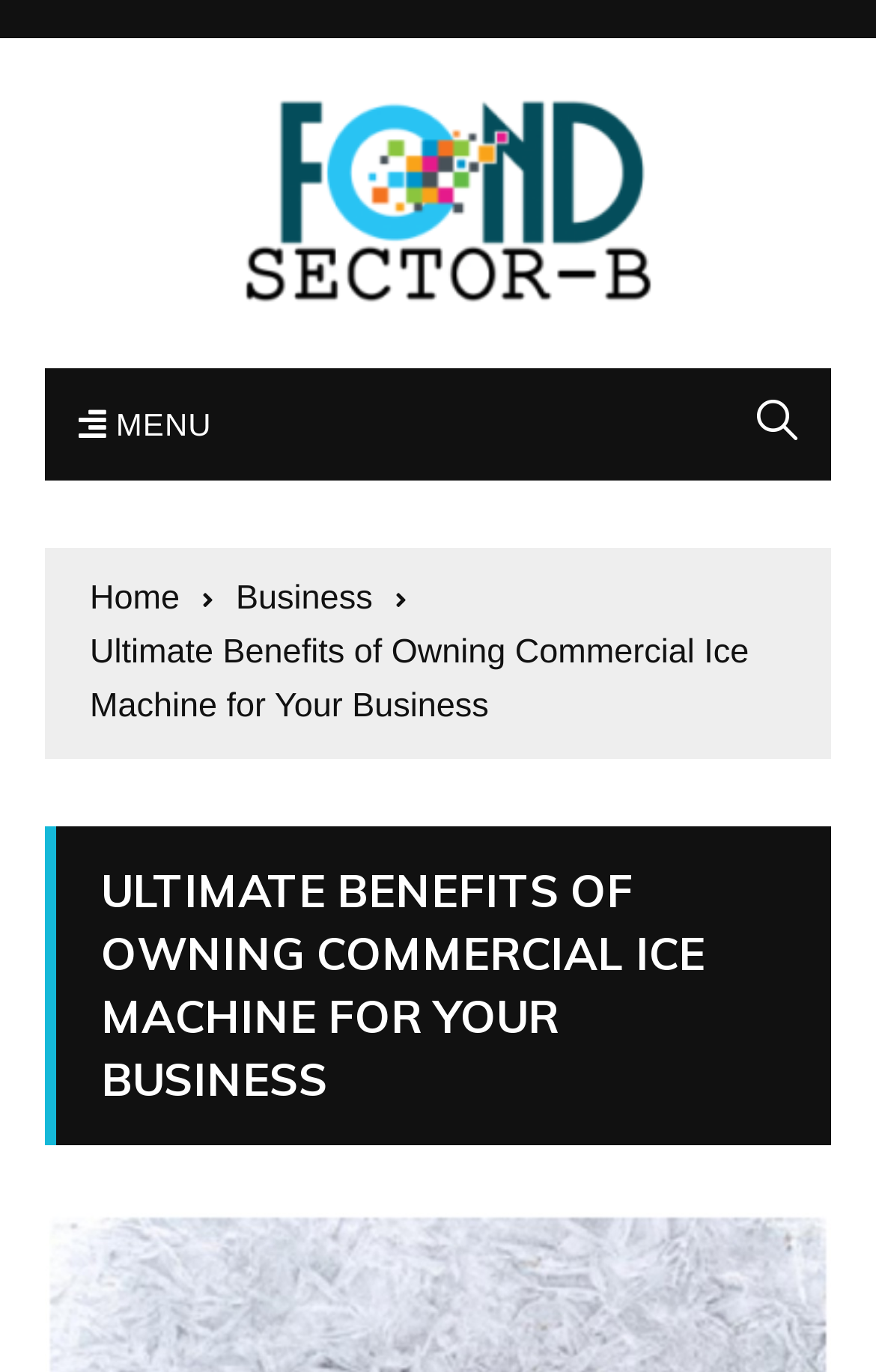Locate the bounding box of the UI element based on this description: "alt="Fond Sector B"". Provide four float numbers between 0 and 1 as [left, top, right, bottom].

[0.051, 0.061, 0.754, 0.236]